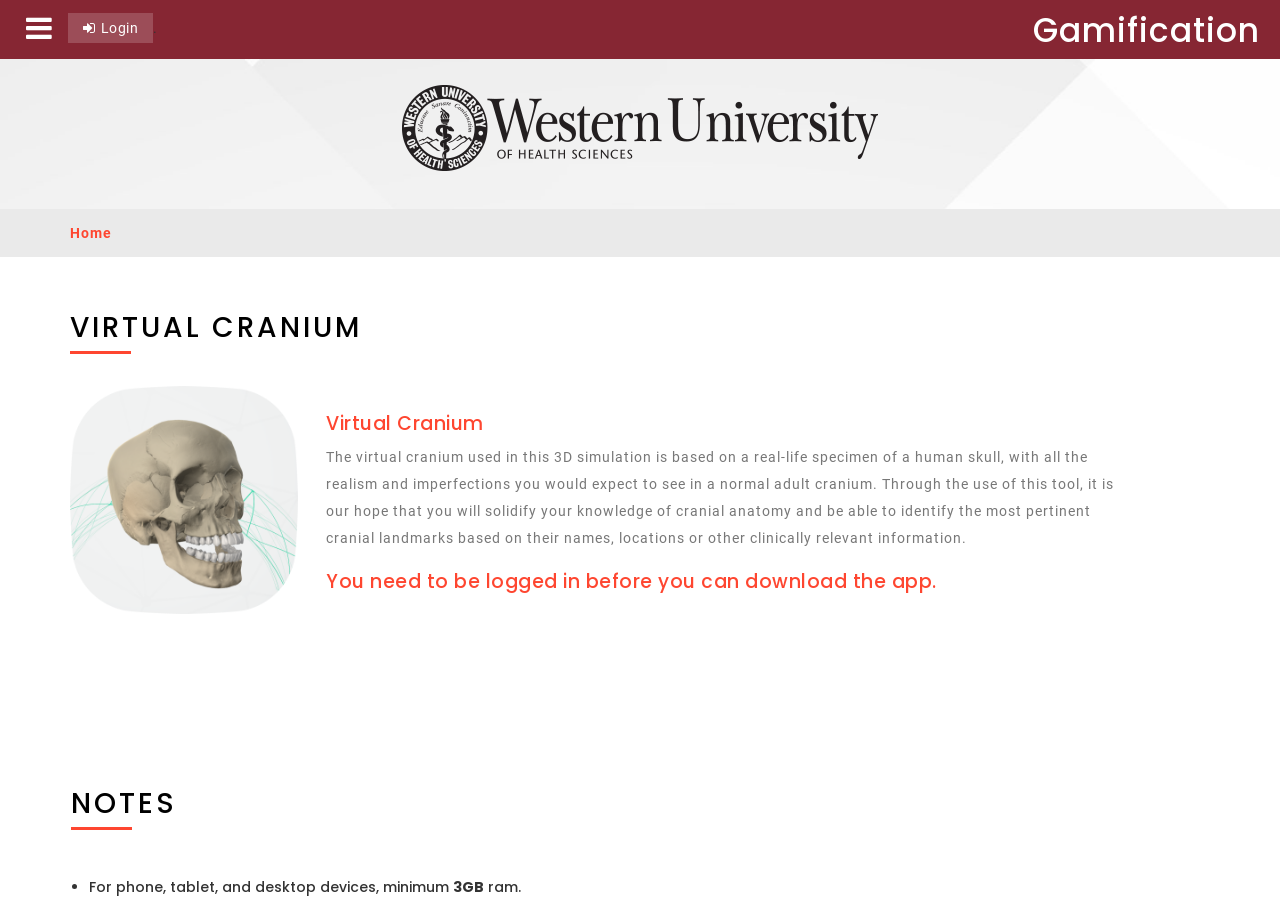Reply to the question below using a single word or brief phrase:
What is the name of the 3D simulation?

Virtual Cranium